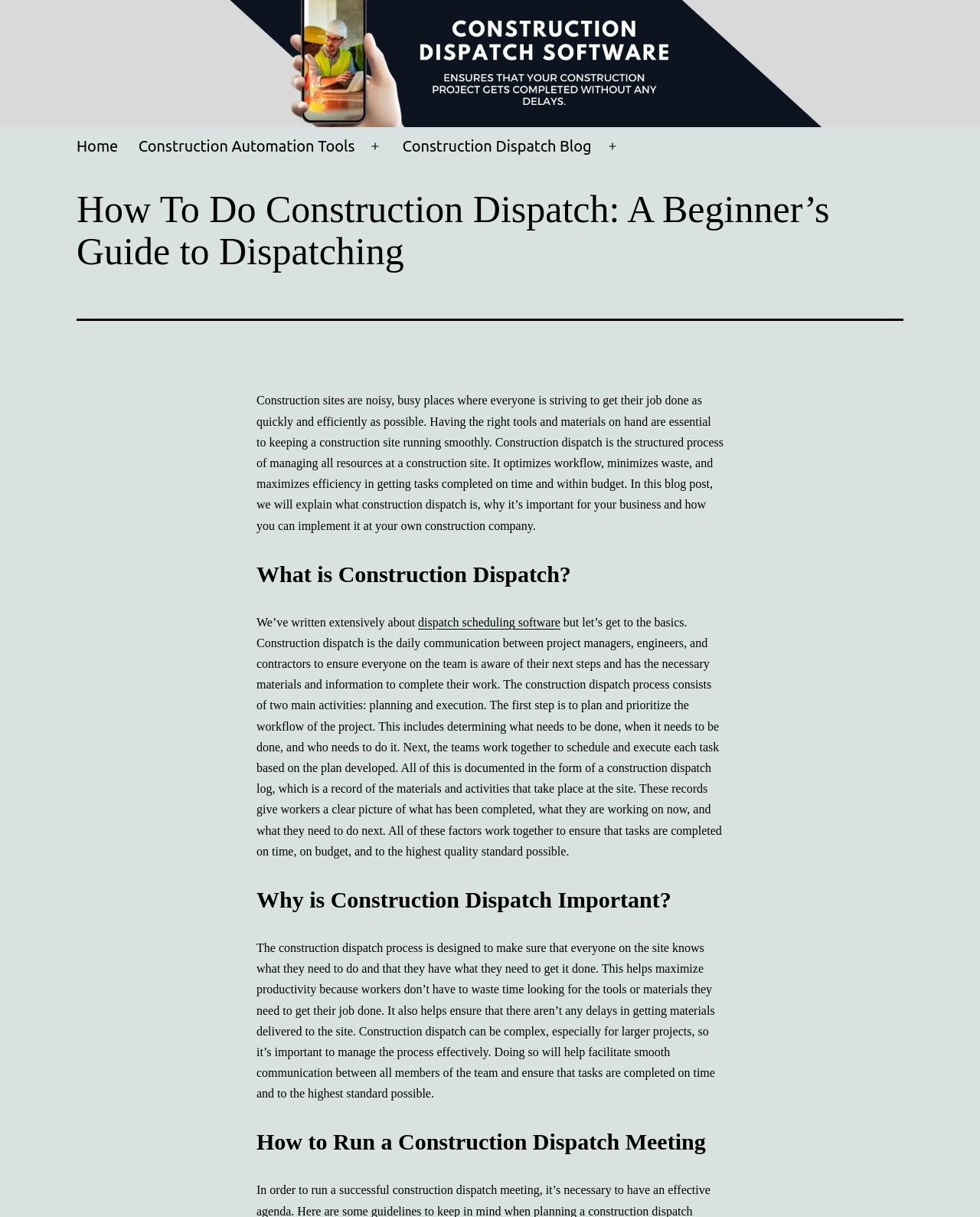Bounding box coordinates are specified in the format (top-left x, top-left y, bottom-right x, bottom-right y). All values are floating point numbers bounded between 0 and 1. Please provide the bounding box coordinate of the region this sentence describes: Home

[0.068, 0.104, 0.131, 0.136]